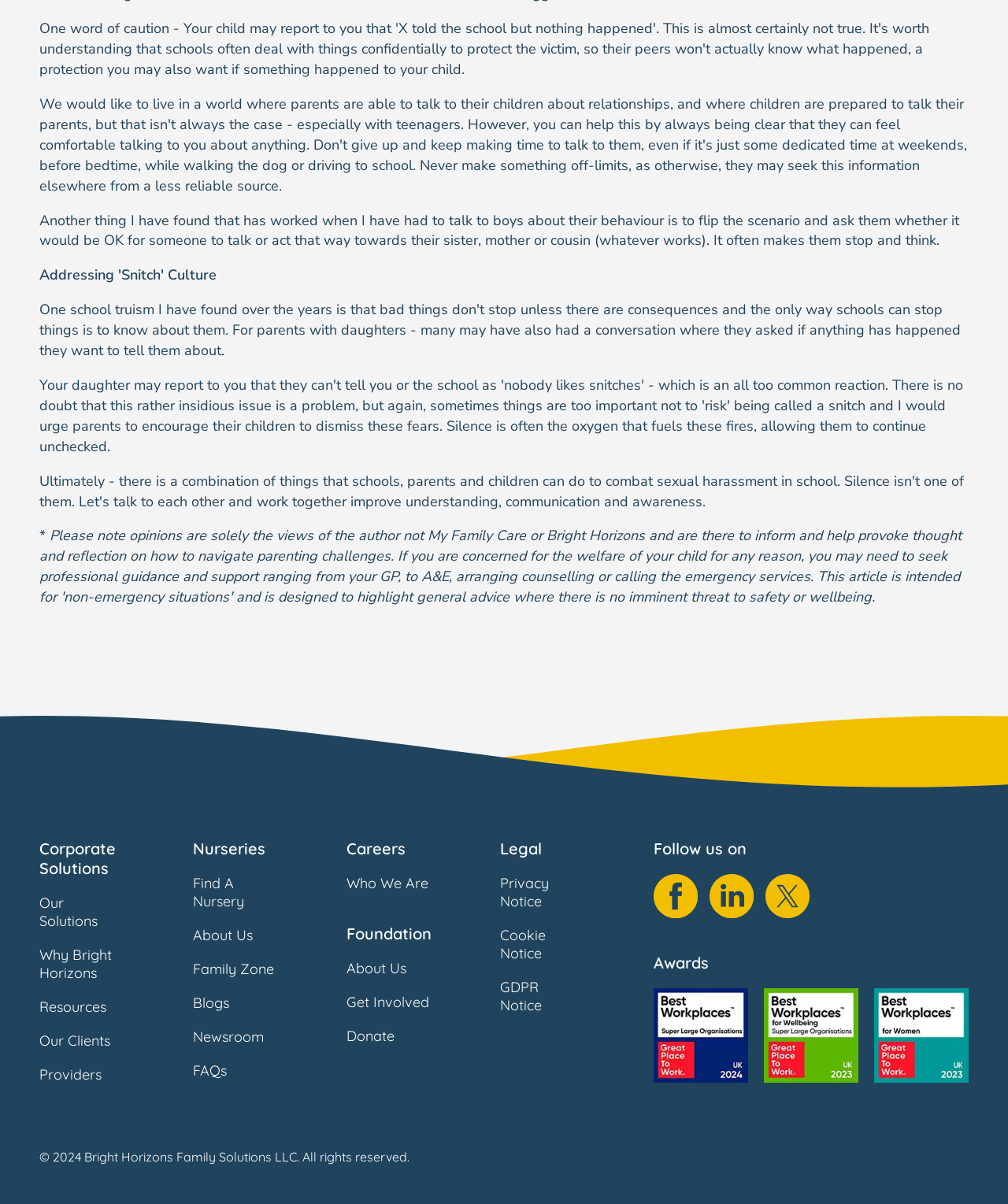What type of awards has Bright Horizons received?
Look at the image and answer with only one word or phrase.

Great Place To Work